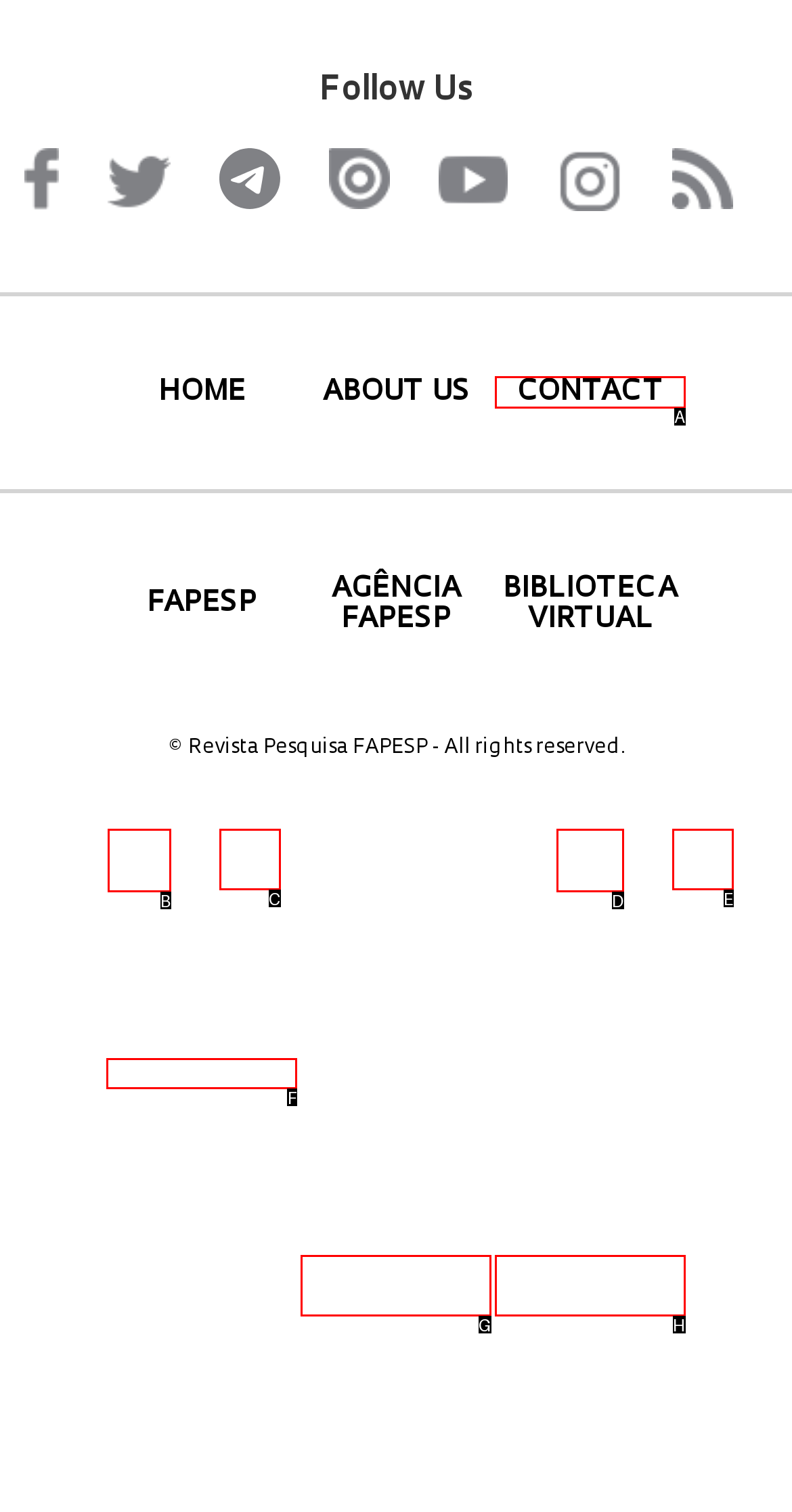Identify the correct UI element to click for this instruction: Contact us
Respond with the appropriate option's letter from the provided choices directly.

A